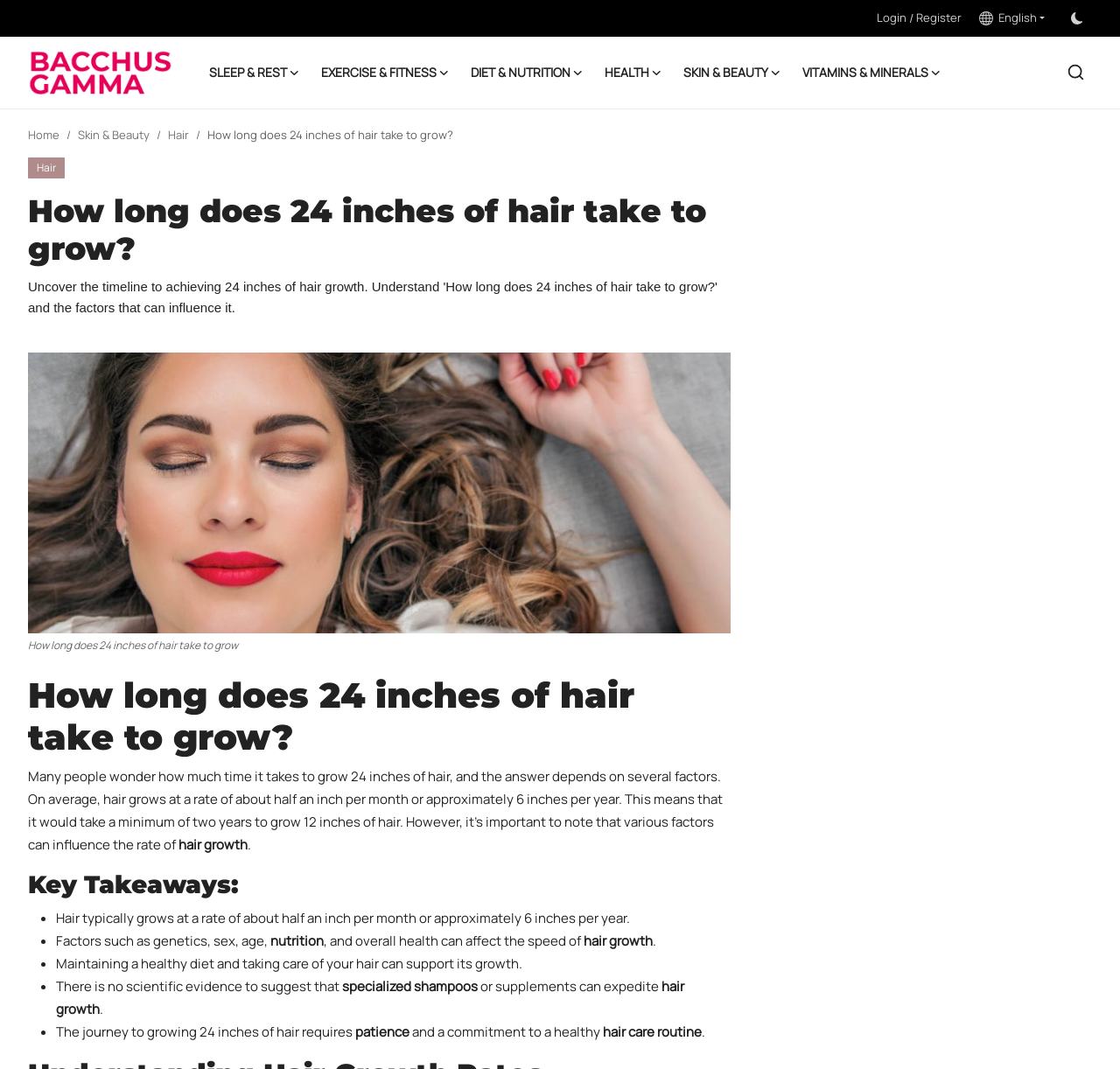From the given element description: "aria-label="search"", find the bounding box for the UI element. Provide the coordinates as four float numbers between 0 and 1, in the order [left, top, right, bottom].

[0.946, 0.052, 0.975, 0.083]